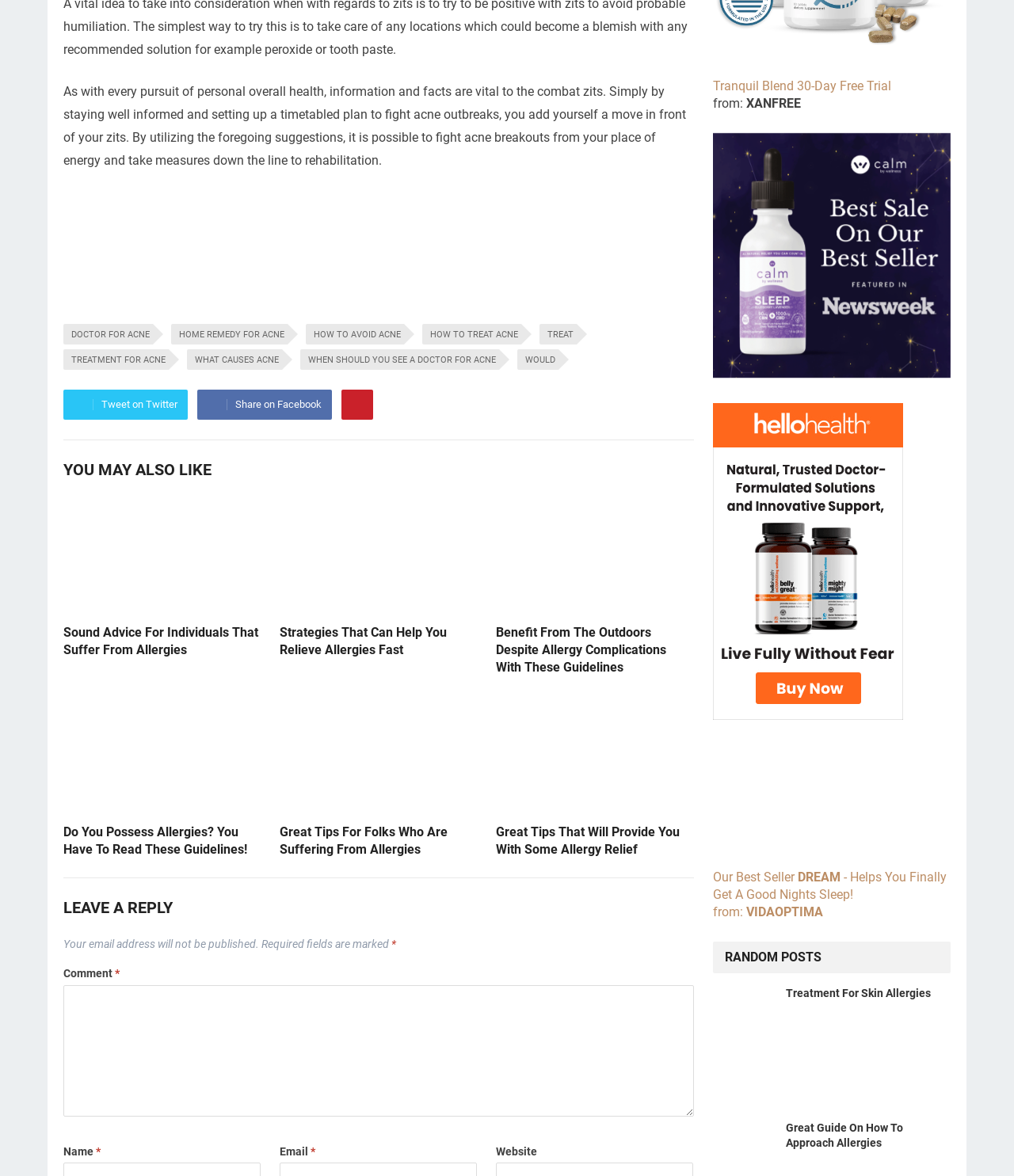Locate the bounding box coordinates of the clickable region to complete the following instruction: "Click on the 'Tranquil Blend 30-Day Free Trial' link."

[0.703, 0.052, 0.938, 0.079]